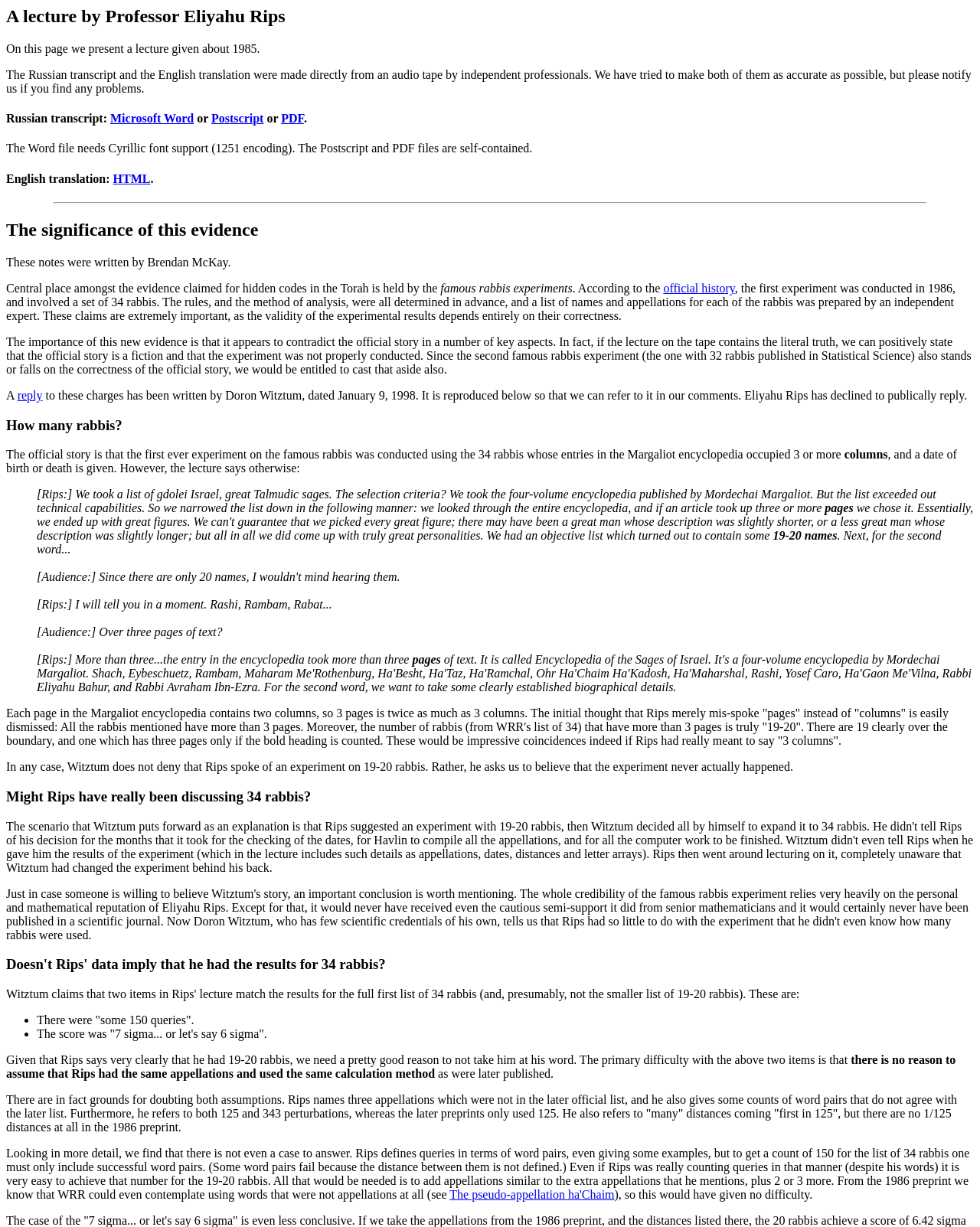Who wrote the notes on the significance of the evidence?
Refer to the image and give a detailed answer to the question.

The webpage mentions that the notes on the significance of the evidence were written by Brendan McKay, which provides context and explanation for the lecture by Eliyahu Rips.